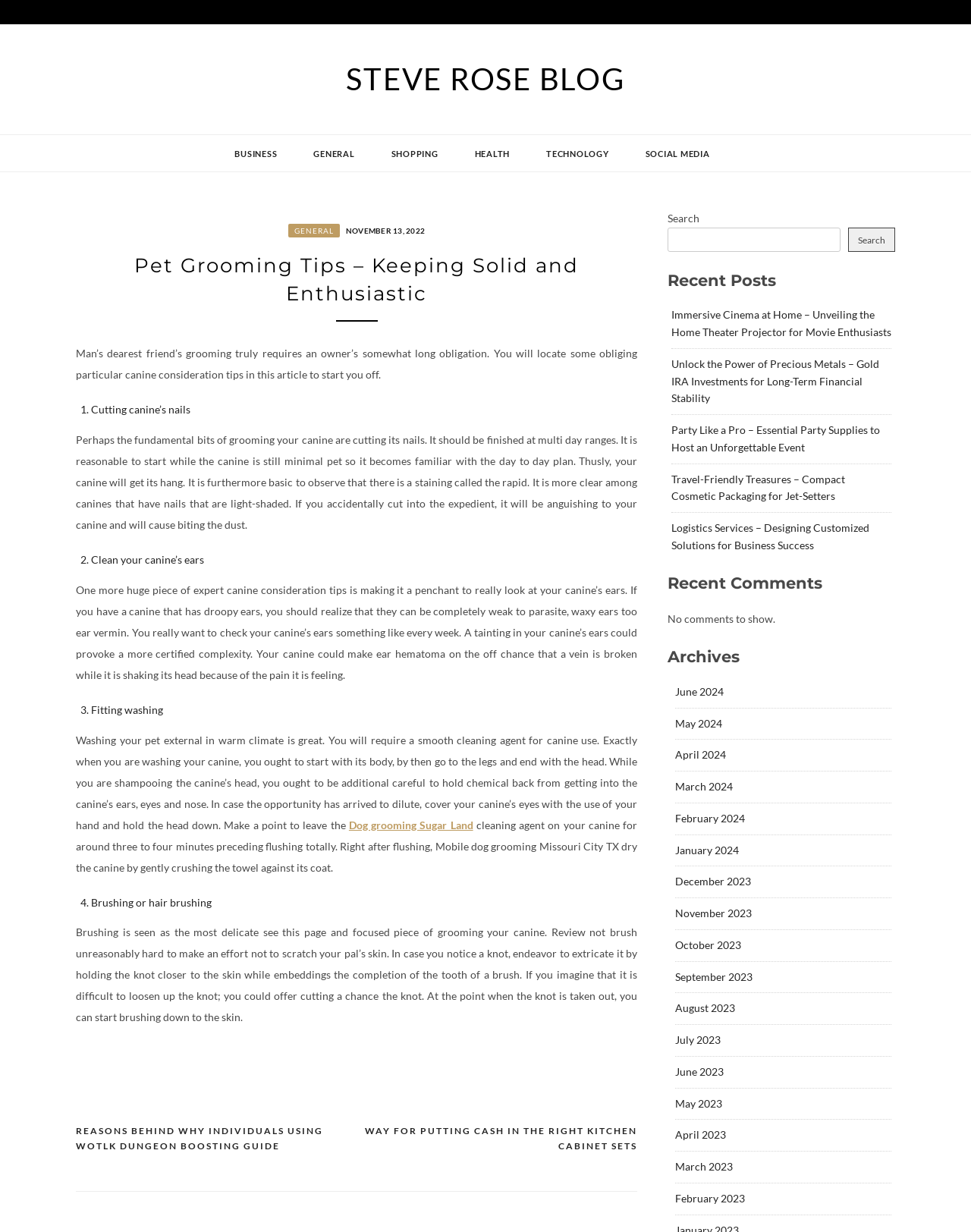Based on the image, please elaborate on the answer to the following question:
What is the purpose of the search box?

I looked at the search section and found a search box with a button. This is likely used to search for specific content within the website, allowing users to find relevant articles or information quickly.